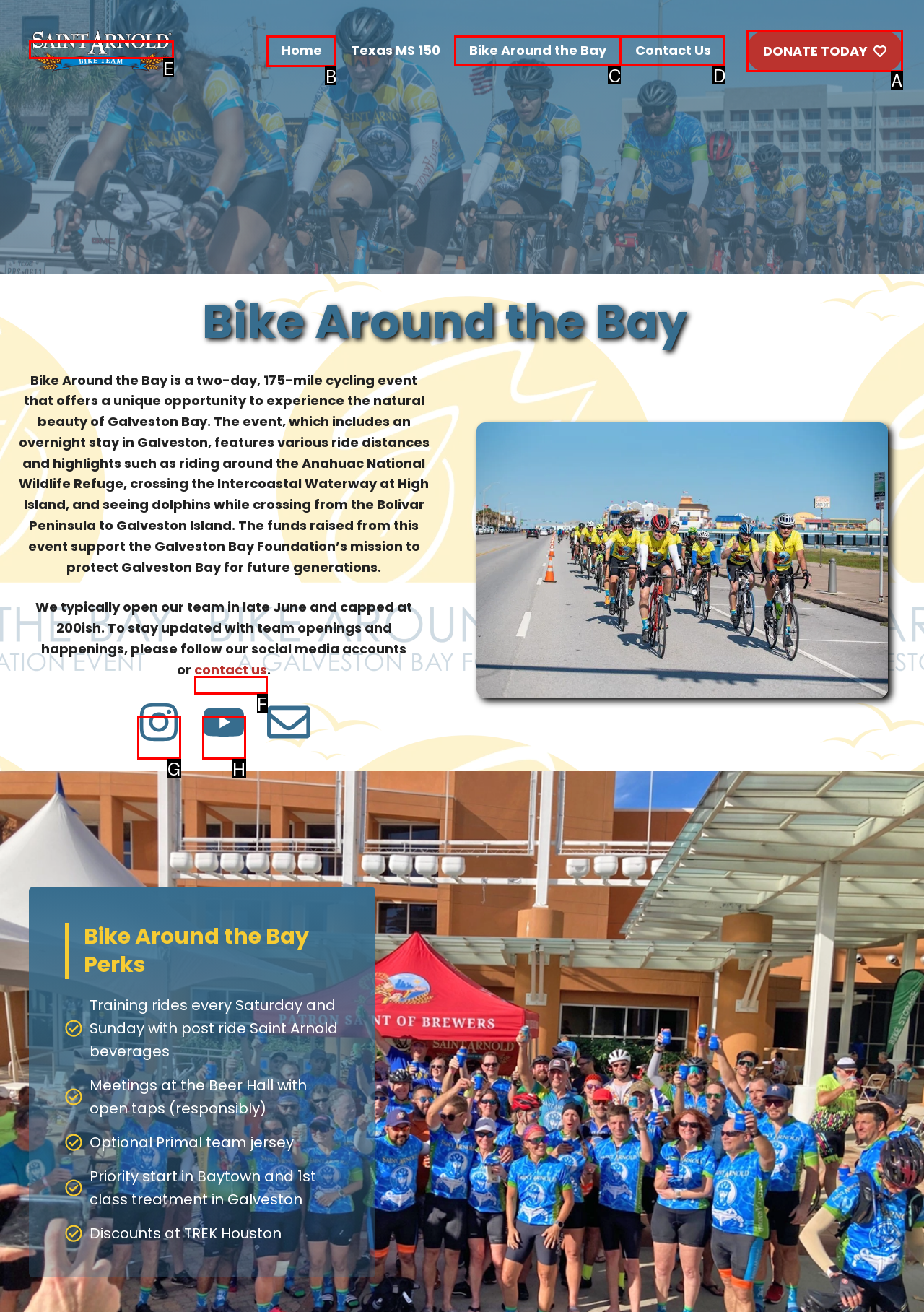Select the appropriate HTML element that needs to be clicked to finish the task: Click the 'Home' link
Reply with the letter of the chosen option.

B